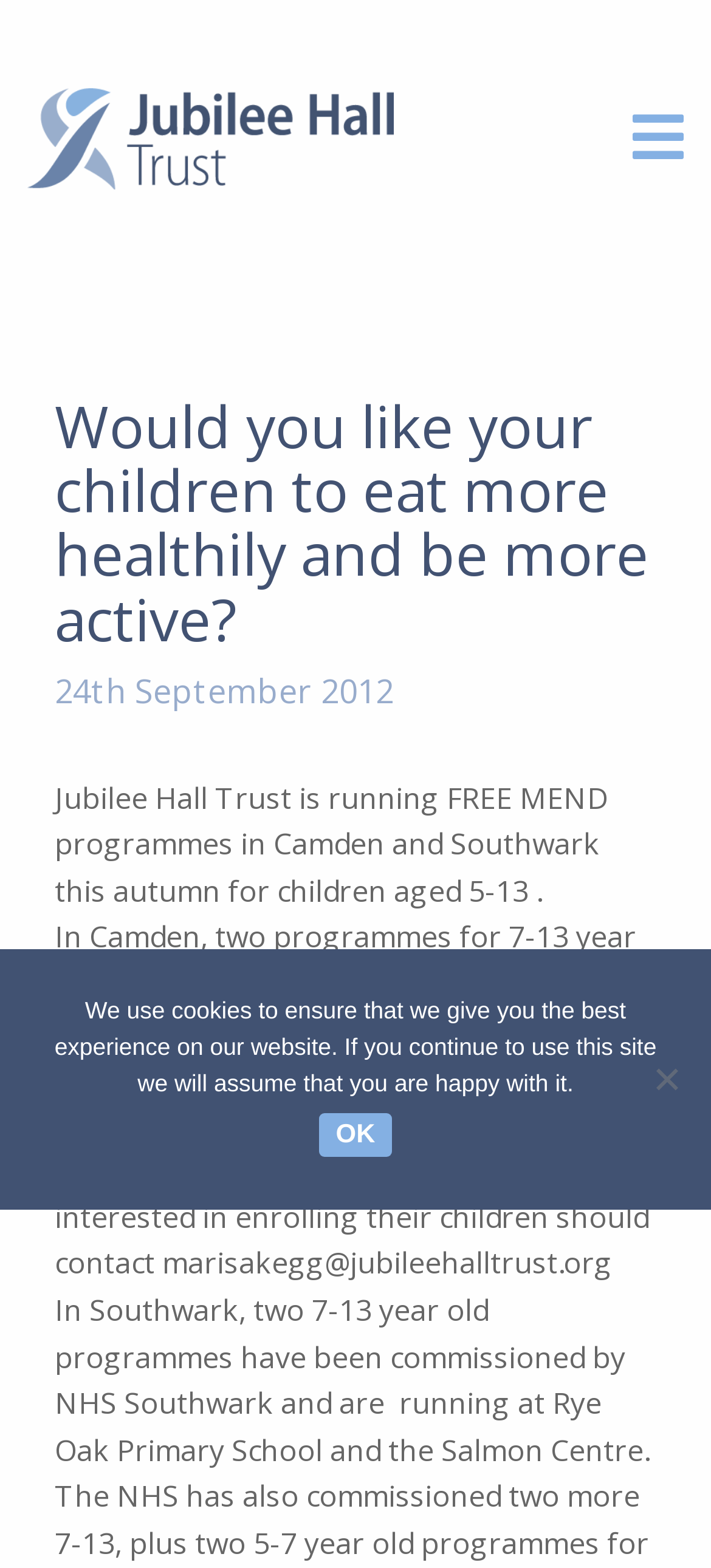Identify and extract the heading text of the webpage.

Would you like your children to eat more healthily and be more active?